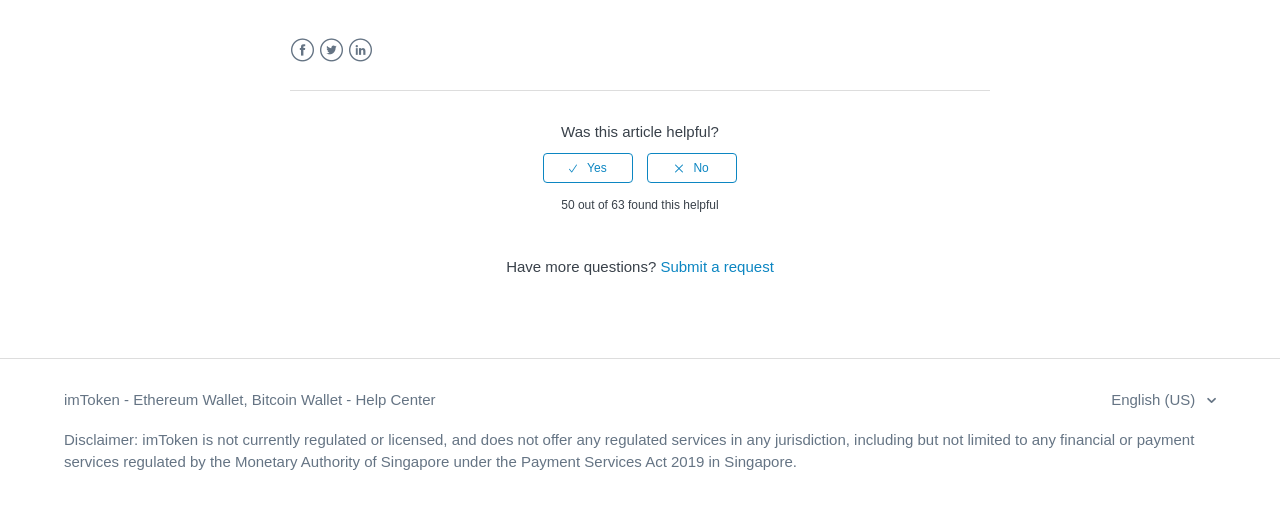Locate the bounding box coordinates of the element that should be clicked to execute the following instruction: "Click LinkedIn".

[0.272, 0.073, 0.292, 0.121]